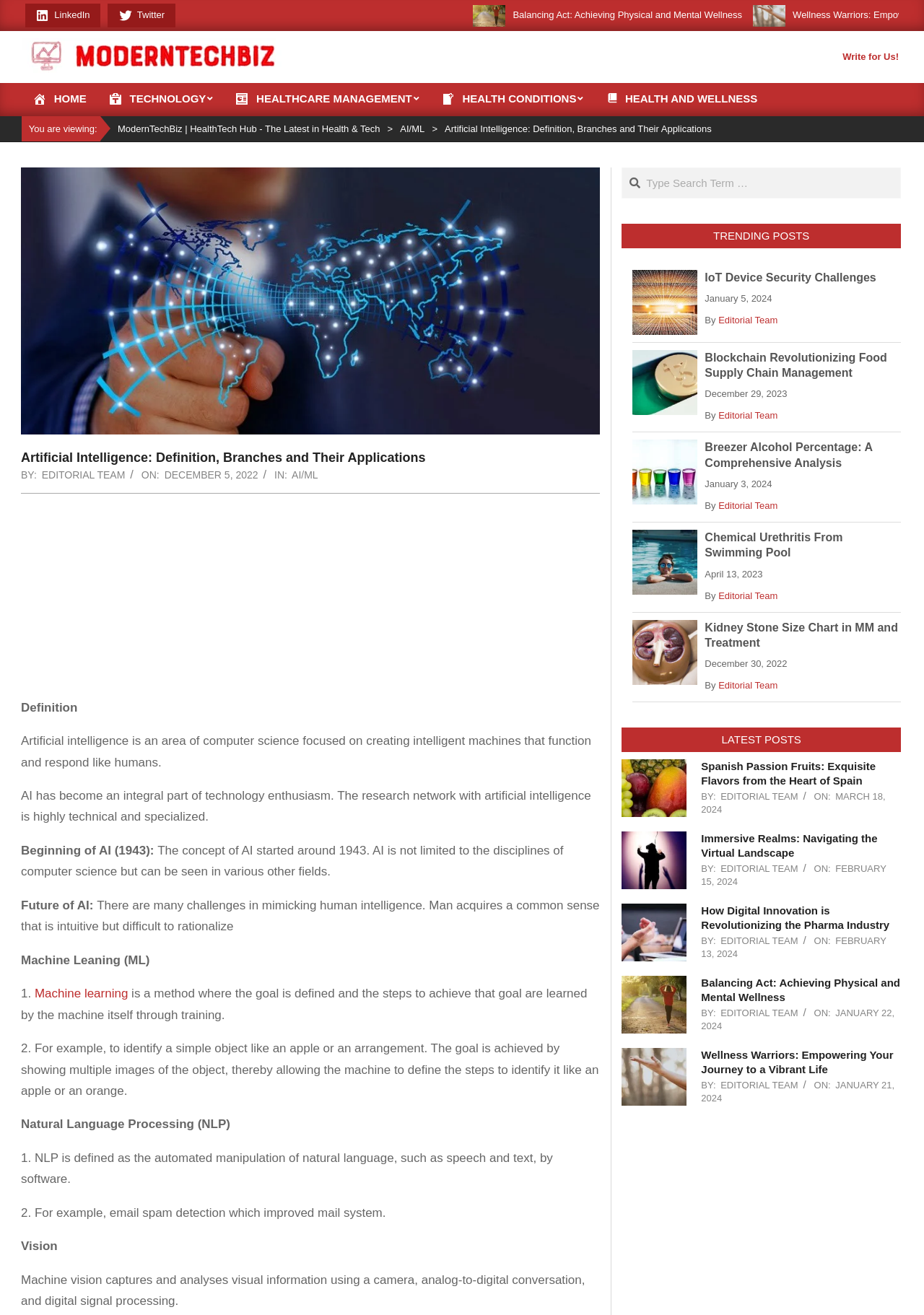Identify the bounding box coordinates of the clickable region necessary to fulfill the following instruction: "Click on the link 'The 14 Best Online Sites For Rolex Replica Watches With 40% Discount'". The bounding box coordinates should be four float numbers between 0 and 1, i.e., [left, top, right, bottom].

None